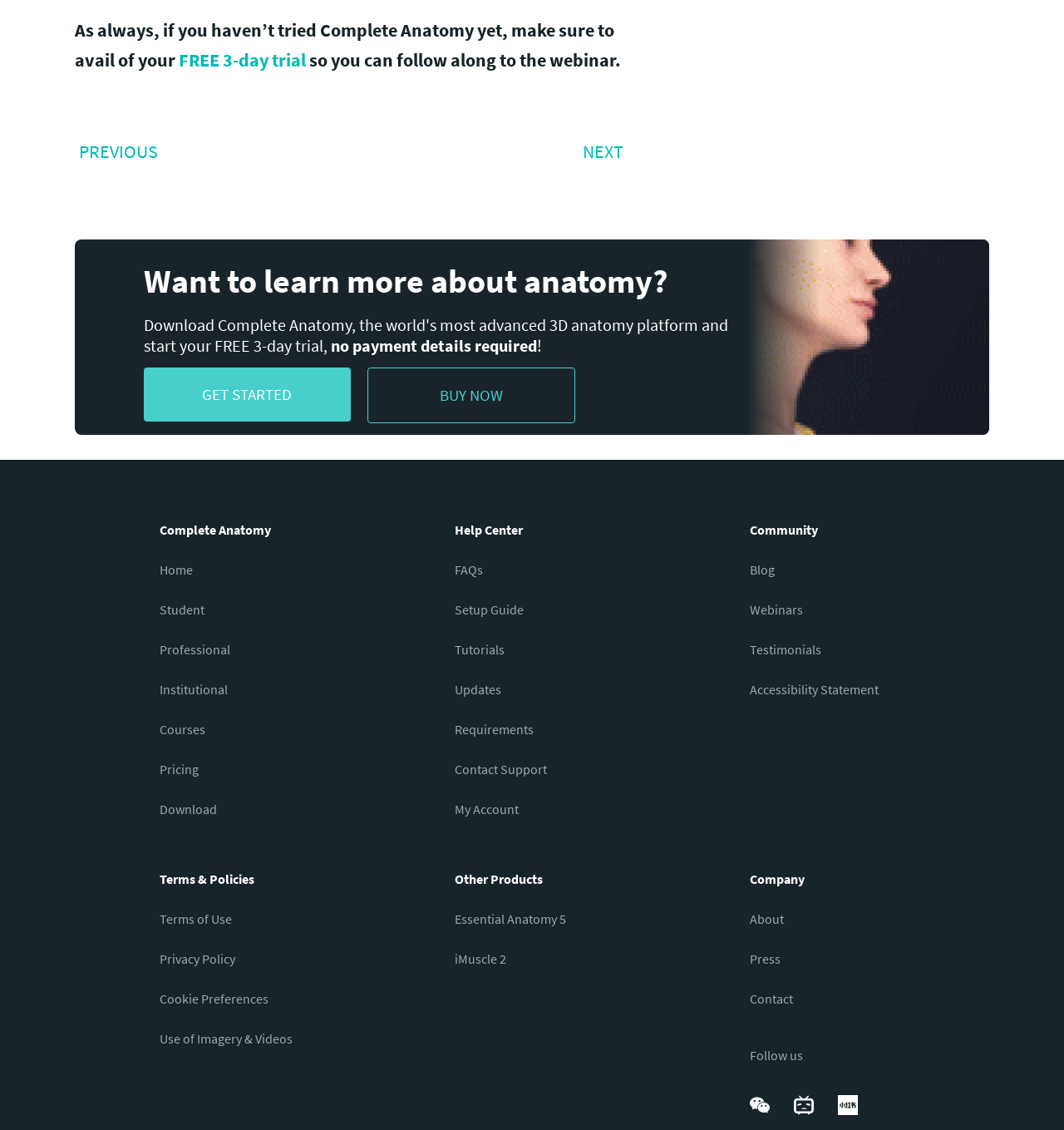What is the purpose of the 'GET STARTED' button?
Using the details from the image, give an elaborate explanation to answer the question.

The 'GET STARTED' button is located at coordinates [0.19, 0.34, 0.274, 0.358] and is likely used to start a free trial, as it is near the text 'Want to learn more about anatomy?' and 'no payment details required'.